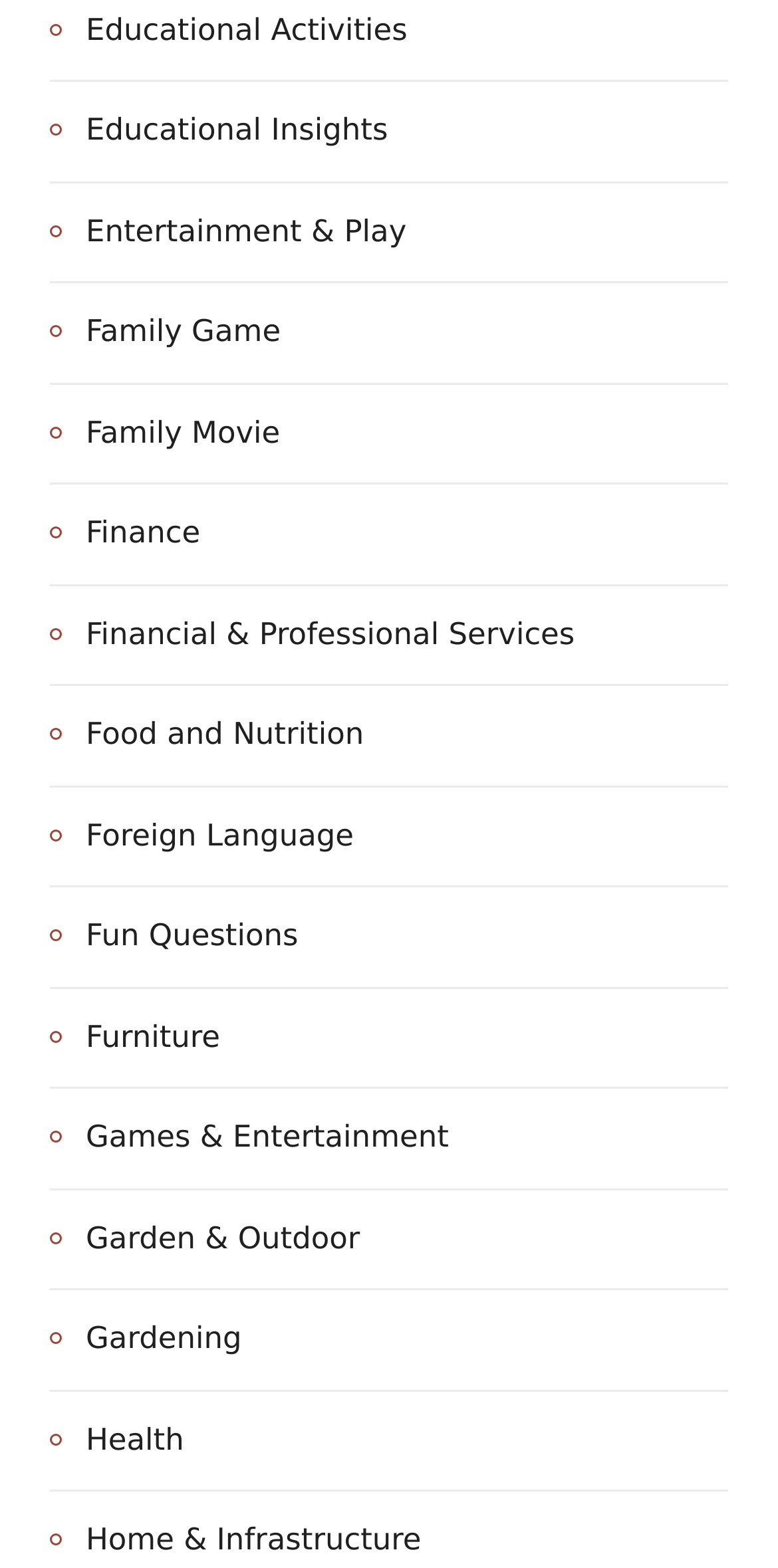Identify the coordinates of the bounding box for the element that must be clicked to accomplish the instruction: "Browse Furniture options".

[0.064, 0.646, 0.283, 0.678]